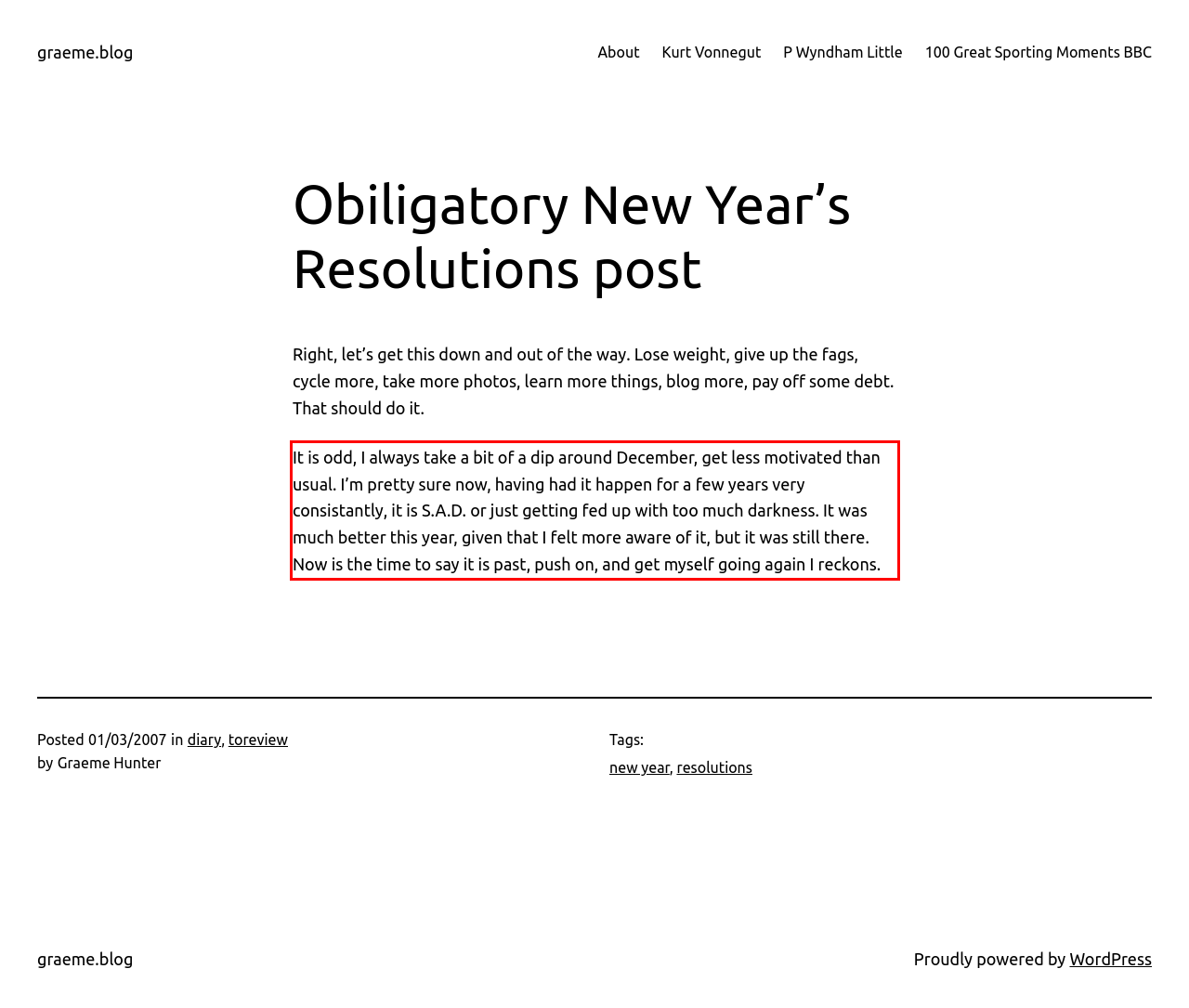Given a screenshot of a webpage containing a red rectangle bounding box, extract and provide the text content found within the red bounding box.

It is odd, I always take a bit of a dip around December, get less motivated than usual. I’m pretty sure now, having had it happen for a few years very consistantly, it is S.A.D. or just getting fed up with too much darkness. It was much better this year, given that I felt more aware of it, but it was still there. Now is the time to say it is past, push on, and get myself going again I reckons.